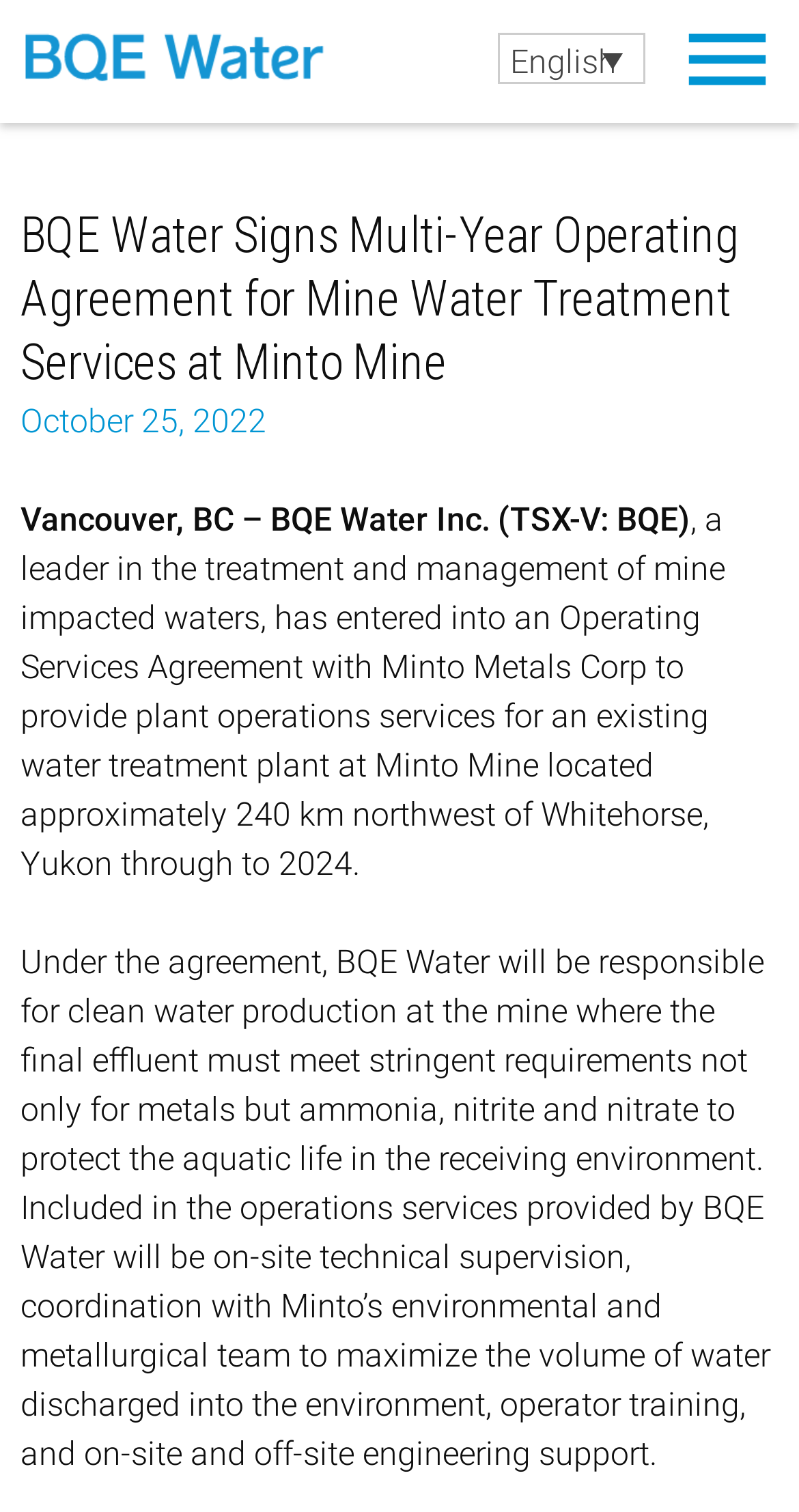Predict the bounding box coordinates for the UI element described as: "Menu". The coordinates should be four float numbers between 0 and 1, presented as [left, top, right, bottom].

[0.846, 0.005, 0.974, 0.076]